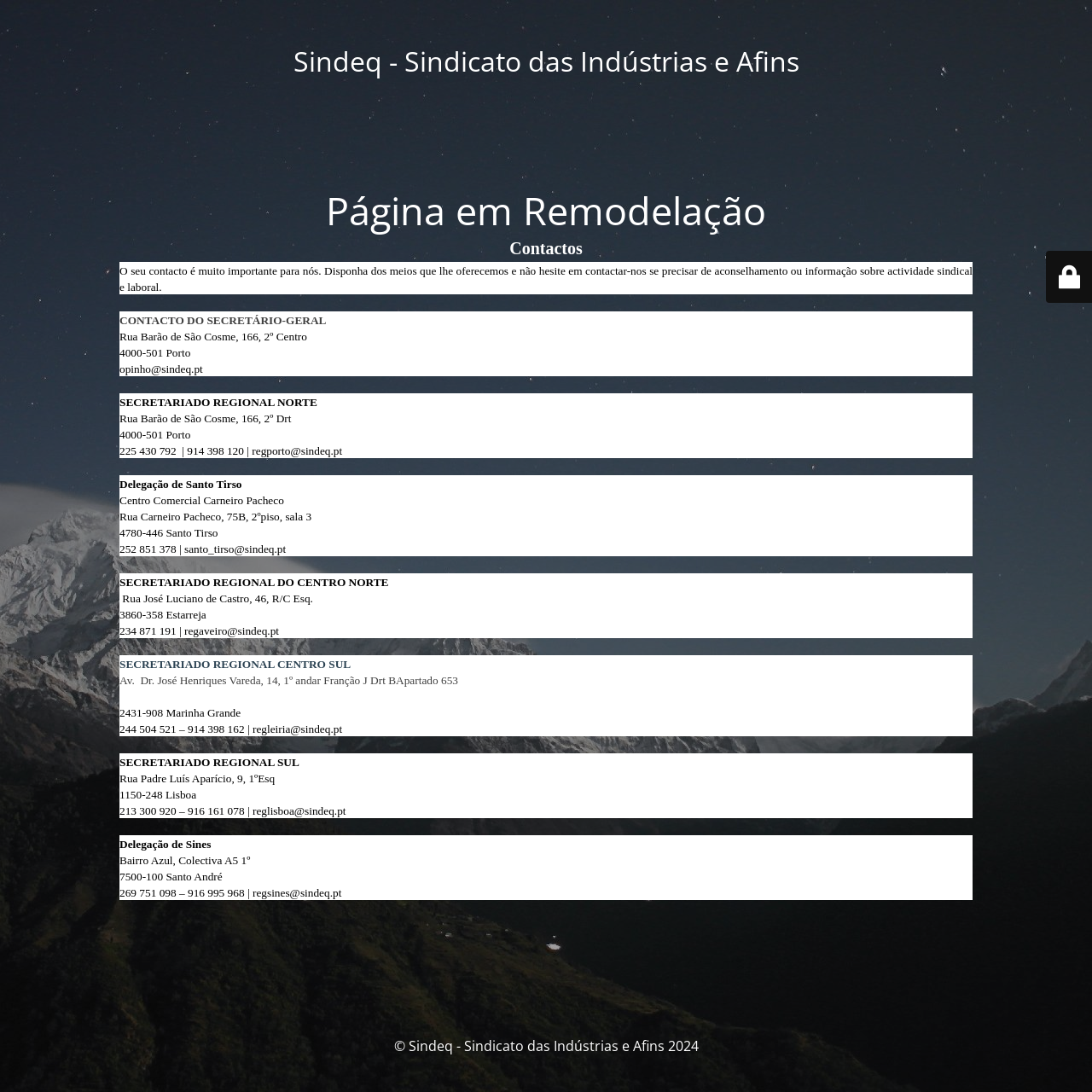What is the name of the sindicato?
Please use the image to provide a one-word or short phrase answer.

Sindeq